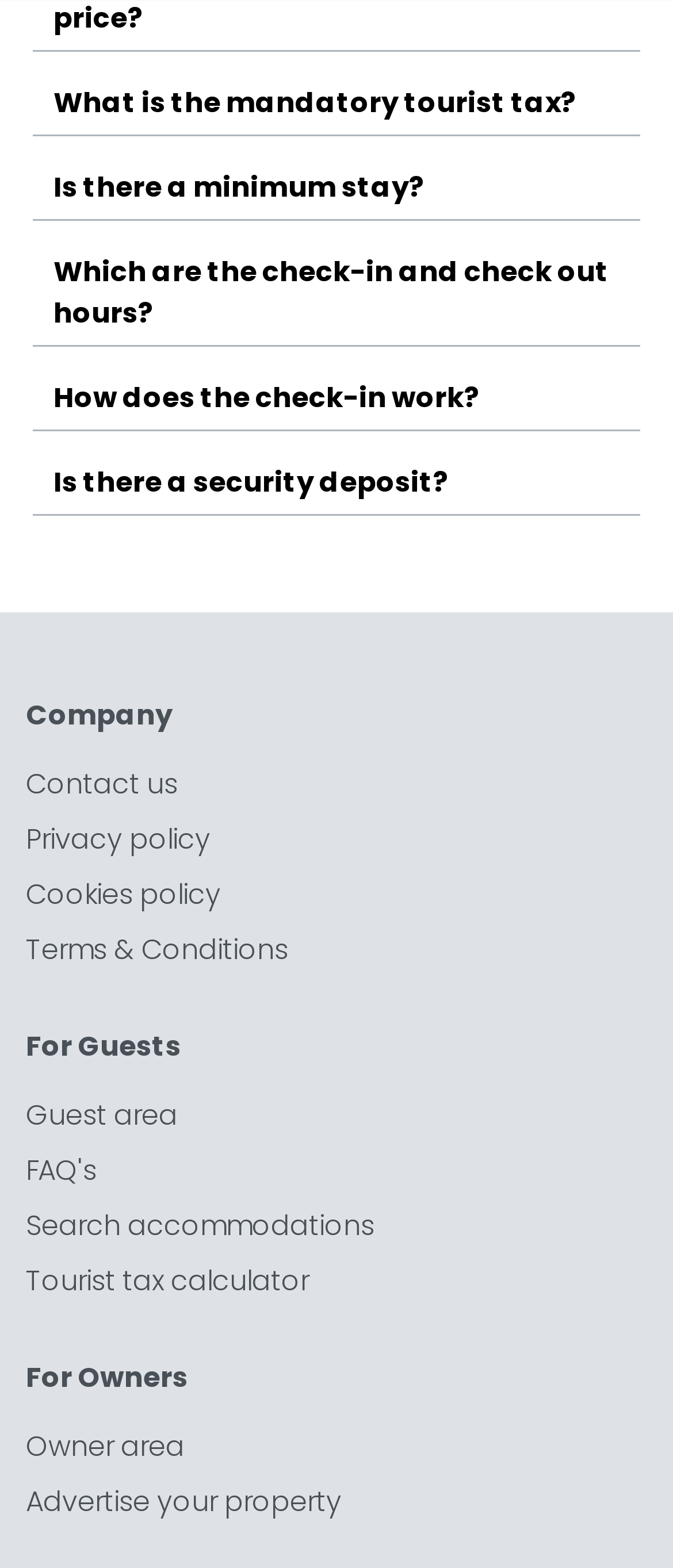What are the main categories on the webpage?
Your answer should be a single word or phrase derived from the screenshot.

For Guests, For Owners